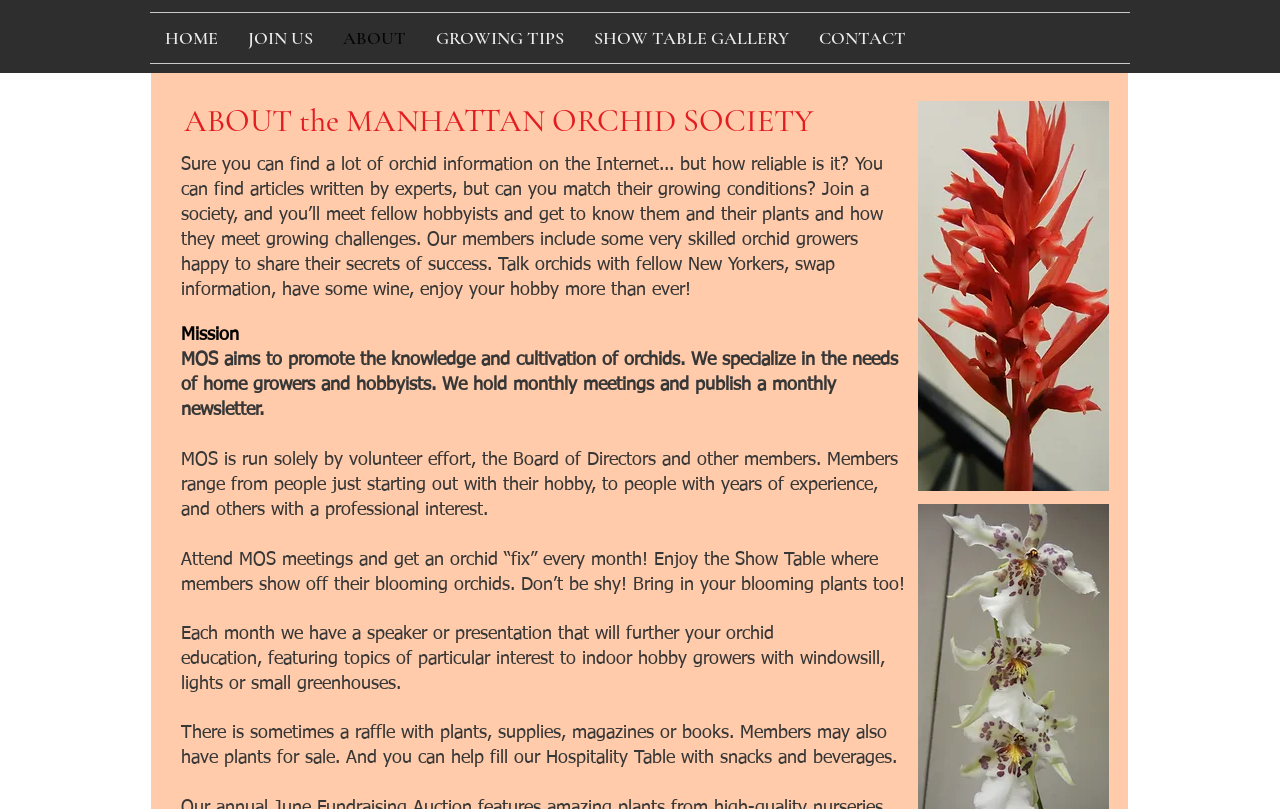Provide an in-depth caption for the contents of the webpage.

The webpage is about the Manhattan Orchid Society (MOS). At the top, there is a navigation bar with six links: HOME, JOIN US, ABOUT, GROWING TIPS, SHOW TABLE GALLERY, and CONTACT. 

Below the navigation bar, there is a paragraph of text that explains the benefits of joining the society, such as meeting fellow hobbyists, learning from experts, and sharing knowledge and experiences. 

Further down, there are four headings: a blank heading, Mission, and two others that are not explicitly stated. Under the Mission heading, there are three paragraphs of text that describe the society's goals, its volunteer-run nature, and the benefits of attending its meetings. 

The meetings are described as opportunities to learn from speakers and presentations, show off blooming orchids, and participate in raffles and sales of plants and supplies. There is also a mention of a Hospitality Table with snacks and beverages. 

The overall structure of the page is divided into sections, with the navigation bar at the top, followed by a introductory paragraph, and then the main content section with headings and paragraphs of text.